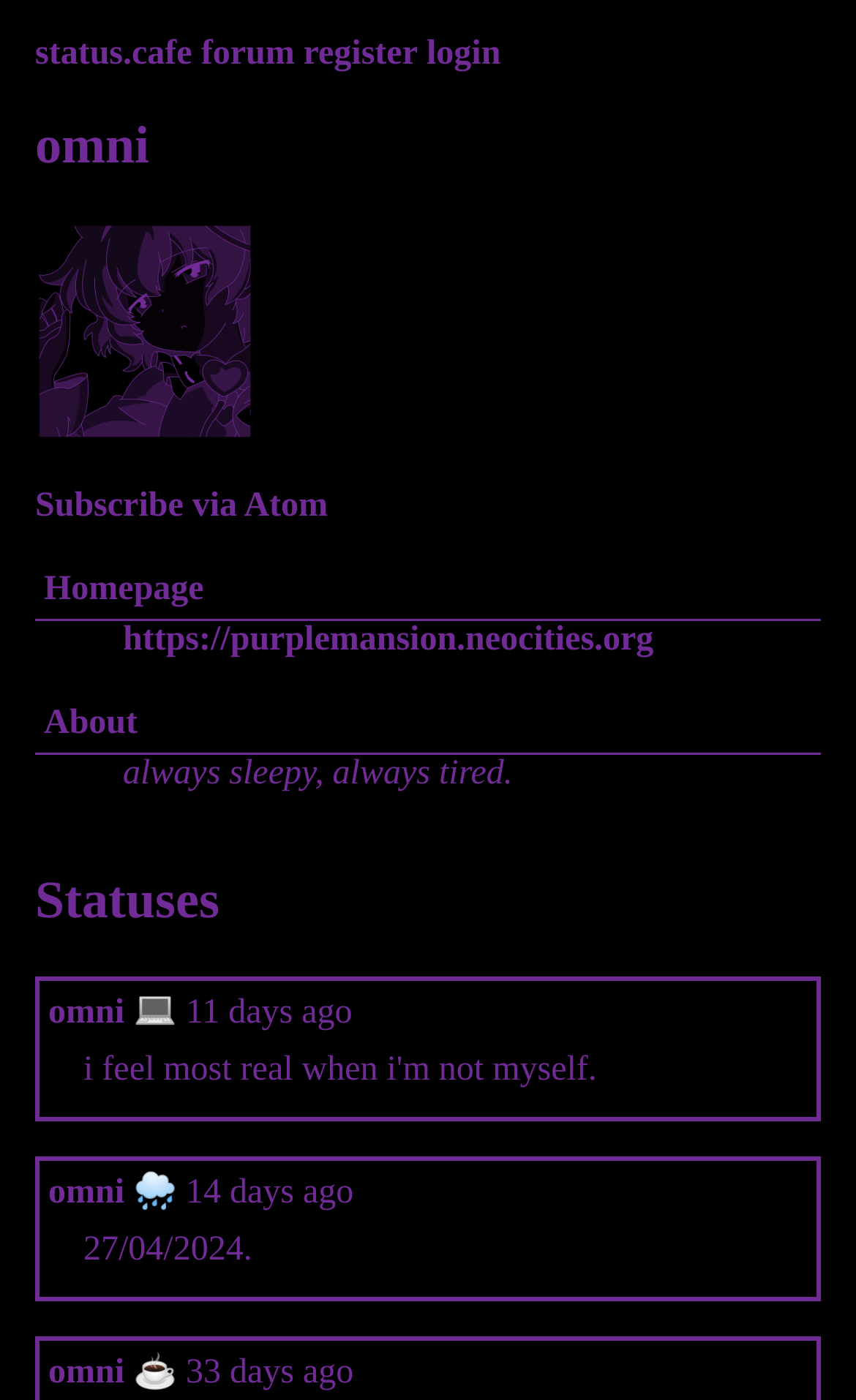What is the description of the user 'omni'?
Answer the question with a single word or phrase, referring to the image.

always sleepy, always tired.